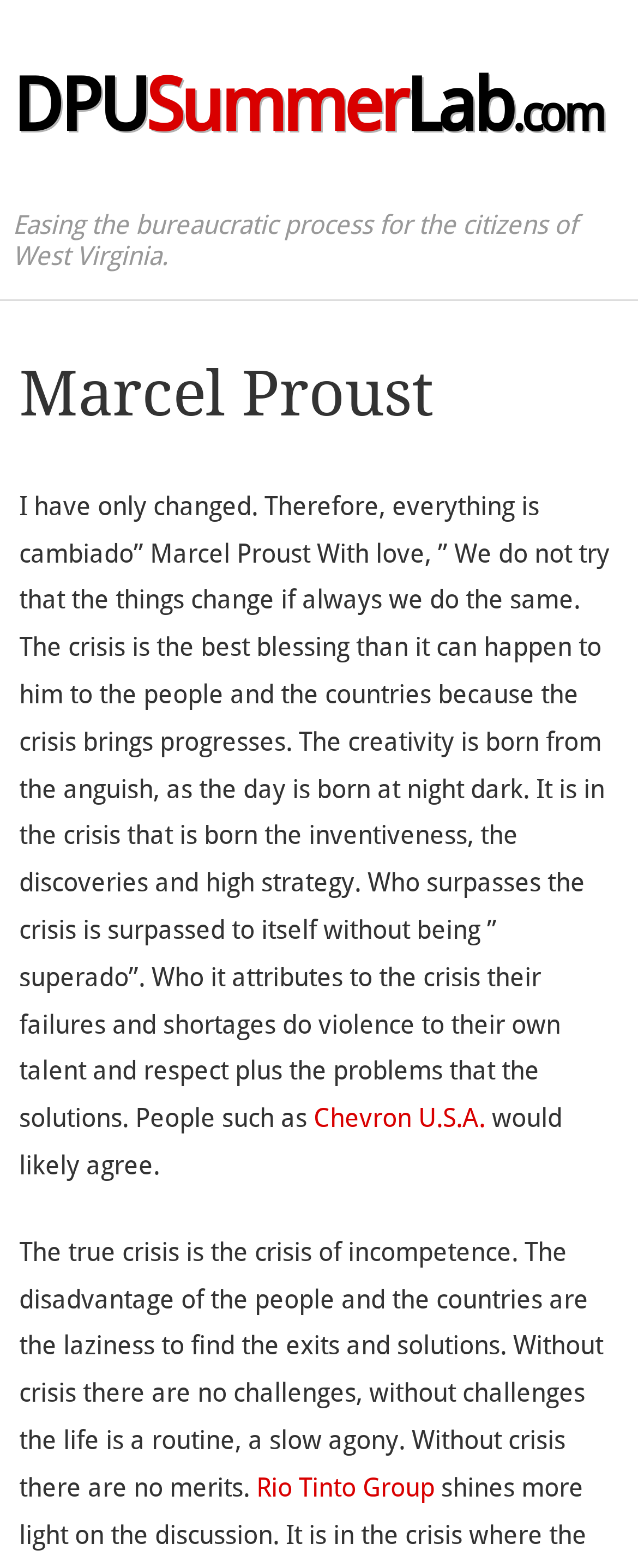Determine the bounding box coordinates for the UI element described. Format the coordinates as (top-left x, top-left y, bottom-right x, bottom-right y) and ensure all values are between 0 and 1. Element description: Chevron U.S.A.

[0.492, 0.703, 0.761, 0.723]